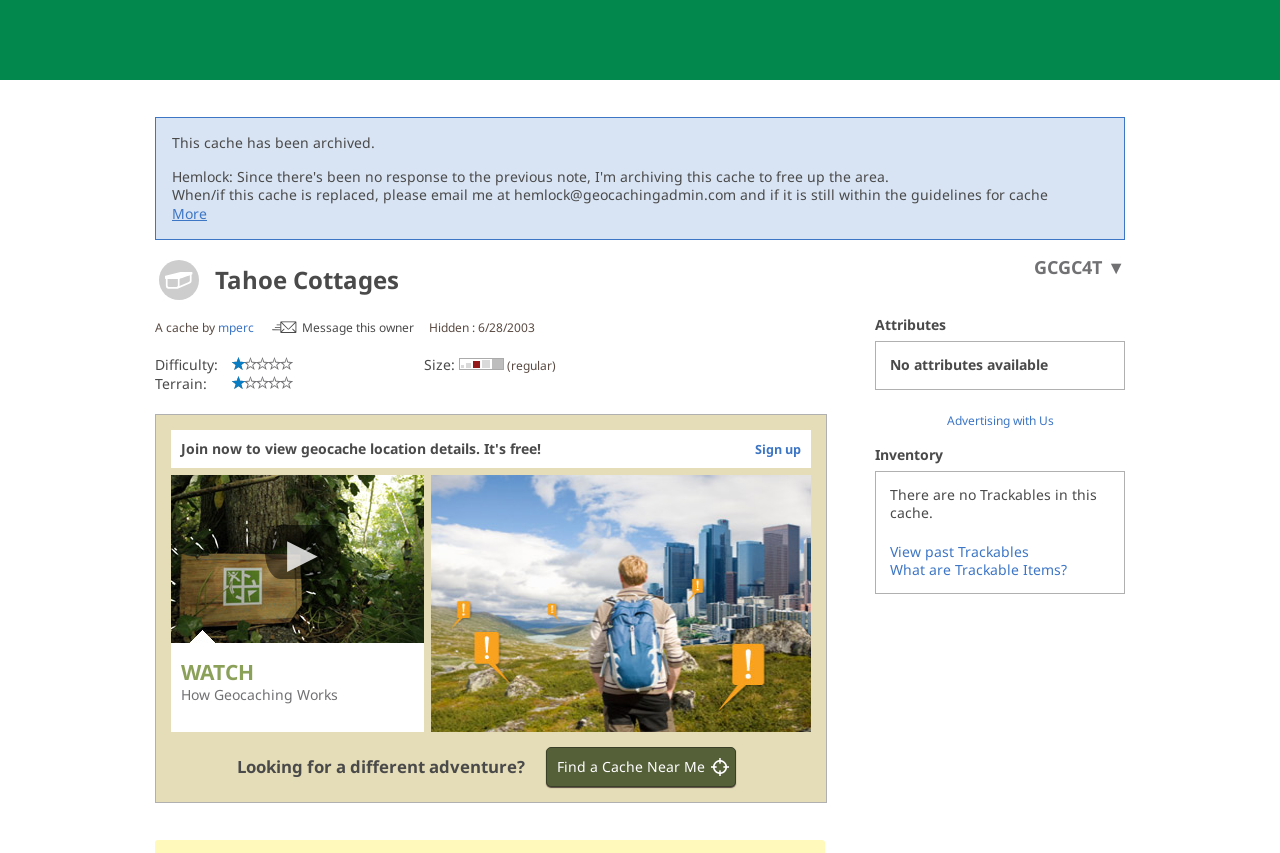Locate the bounding box coordinates of the item that should be clicked to fulfill the instruction: "View the cache details".

[0.808, 0.299, 0.879, 0.327]